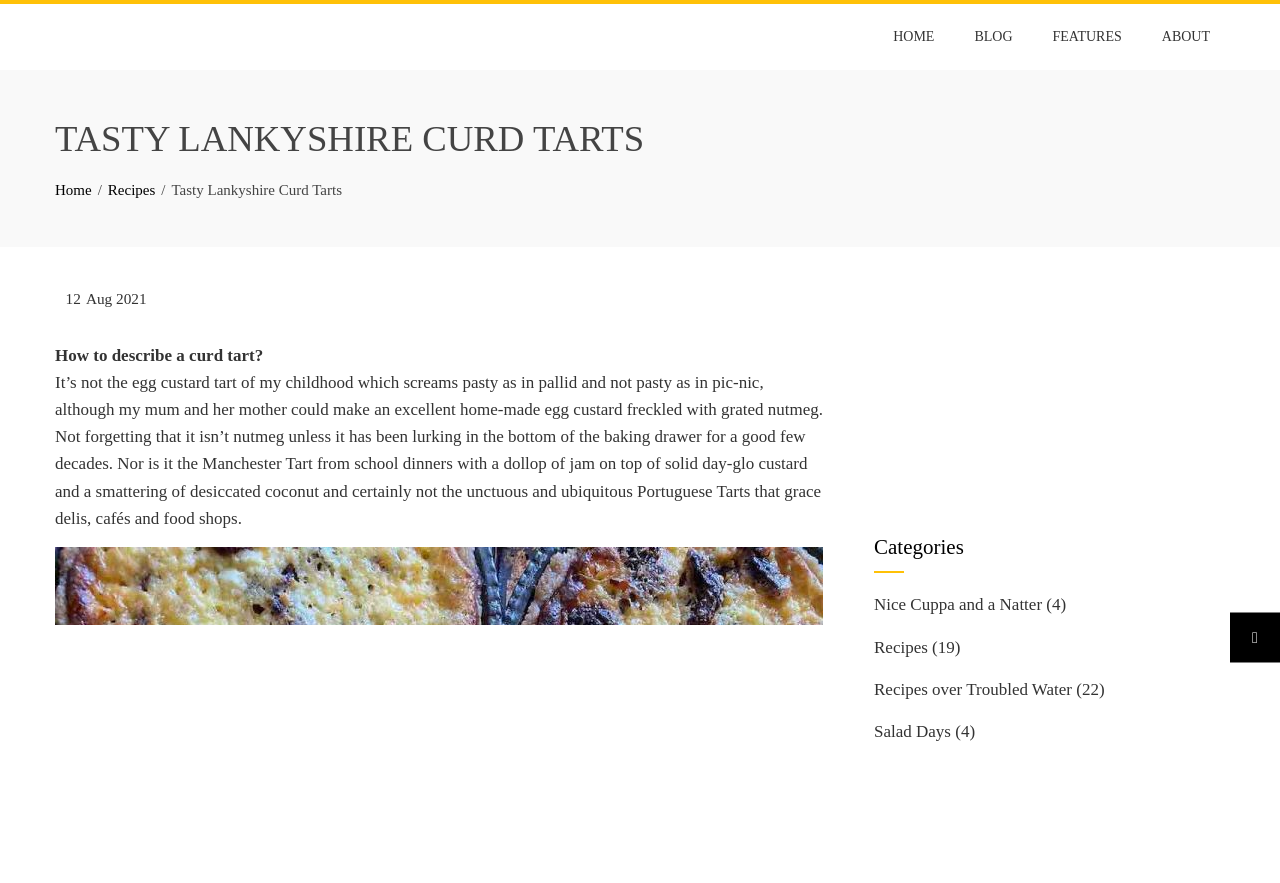Give an extensive and precise description of the webpage.

The webpage is about a food blog, specifically featuring an article about "Tasty Lankyshire Curd Tarts". At the top, there is a navigation menu with four links: "HOME", "BLOG", "FEATURES", and "ABOUT", aligned horizontally and taking up about a quarter of the screen width.

Below the navigation menu, there is a large heading that reads "TASTY LANKYSHIRE CURD TARTS", spanning almost the entire screen width. Underneath the heading, there is a breadcrumbs navigation section with three links: "Home", "Recipes", and the current page "Tasty Lankyshire Curd Tarts".

The main content of the page is a long article about curd tarts, with several paragraphs of text. The article starts with a question "How to describe a curd tart?" and then goes on to discuss the author's childhood experiences with egg custard tarts and how they differ from other types of tarts. The text is divided into several sections, with some paragraphs being shorter than others.

To the right of the main content, there are two complementary sections. The top section is empty, while the bottom section has a heading "Categories" and lists several links to categories, including "Nice Cuppa and a Natter", "Recipes", "Recipes over Troubled Water", and "Salad Days", each with a number in parentheses indicating the number of posts in that category.

At the bottom right corner of the screen, there is a small icon represented by the Unicode character "\ue808", which is likely a social media link or a button to share the article.